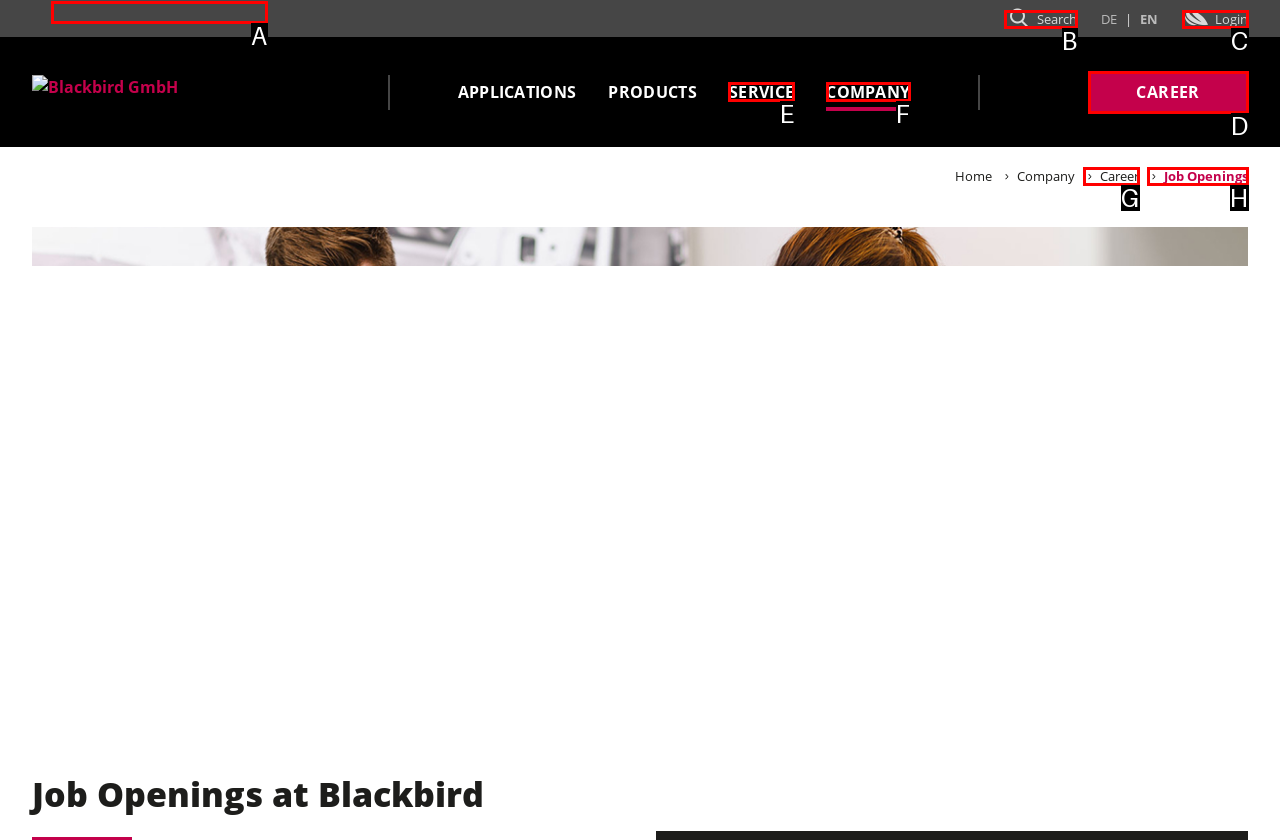Match the description: Contact Addresses Blackbird to the correct HTML element. Provide the letter of your choice from the given options.

A